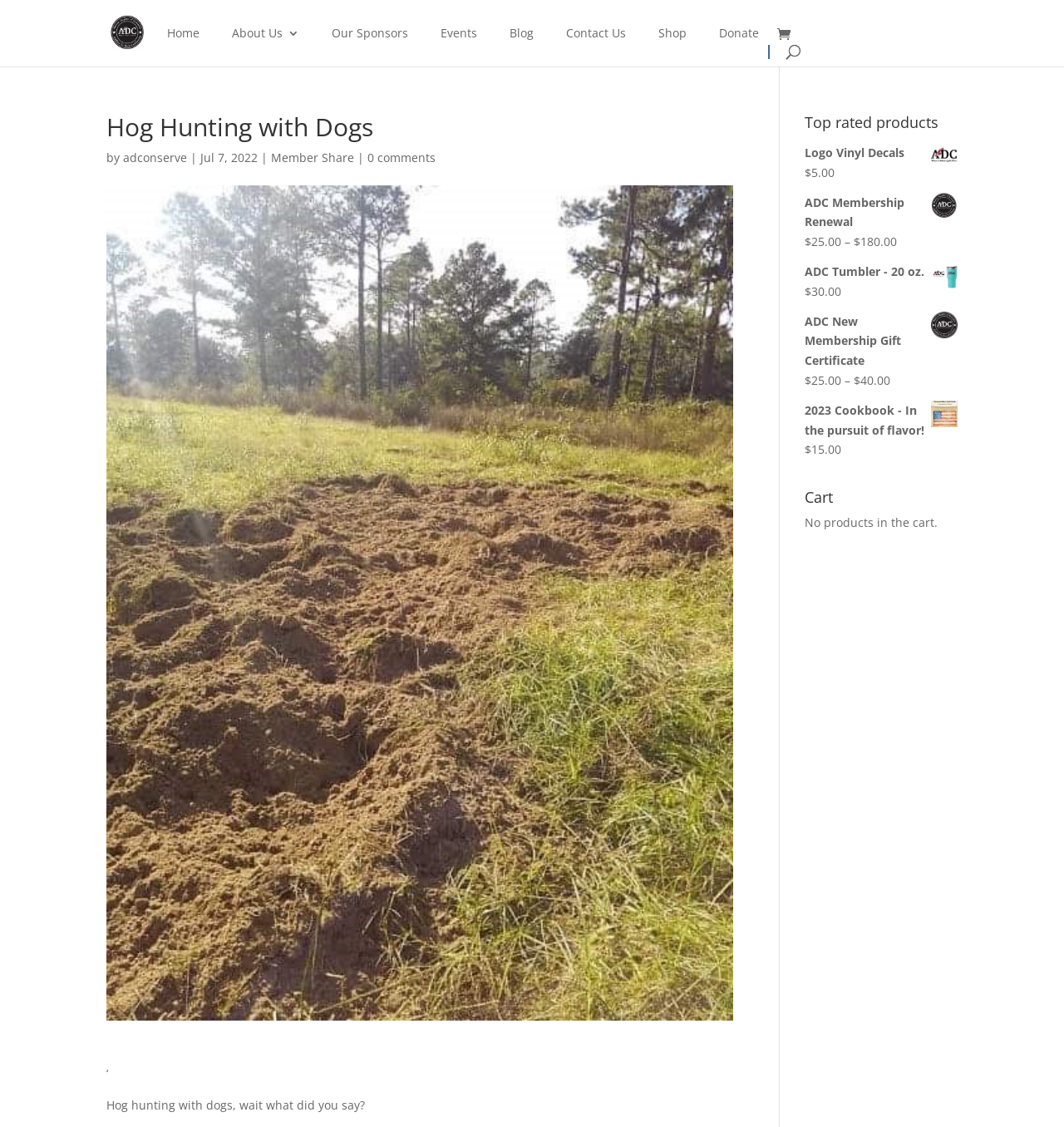Pinpoint the bounding box coordinates of the element that must be clicked to accomplish the following instruction: "Search for something". The coordinates should be in the format of four float numbers between 0 and 1, i.e., [left, top, right, bottom].

[0.1, 0.0, 0.9, 0.001]